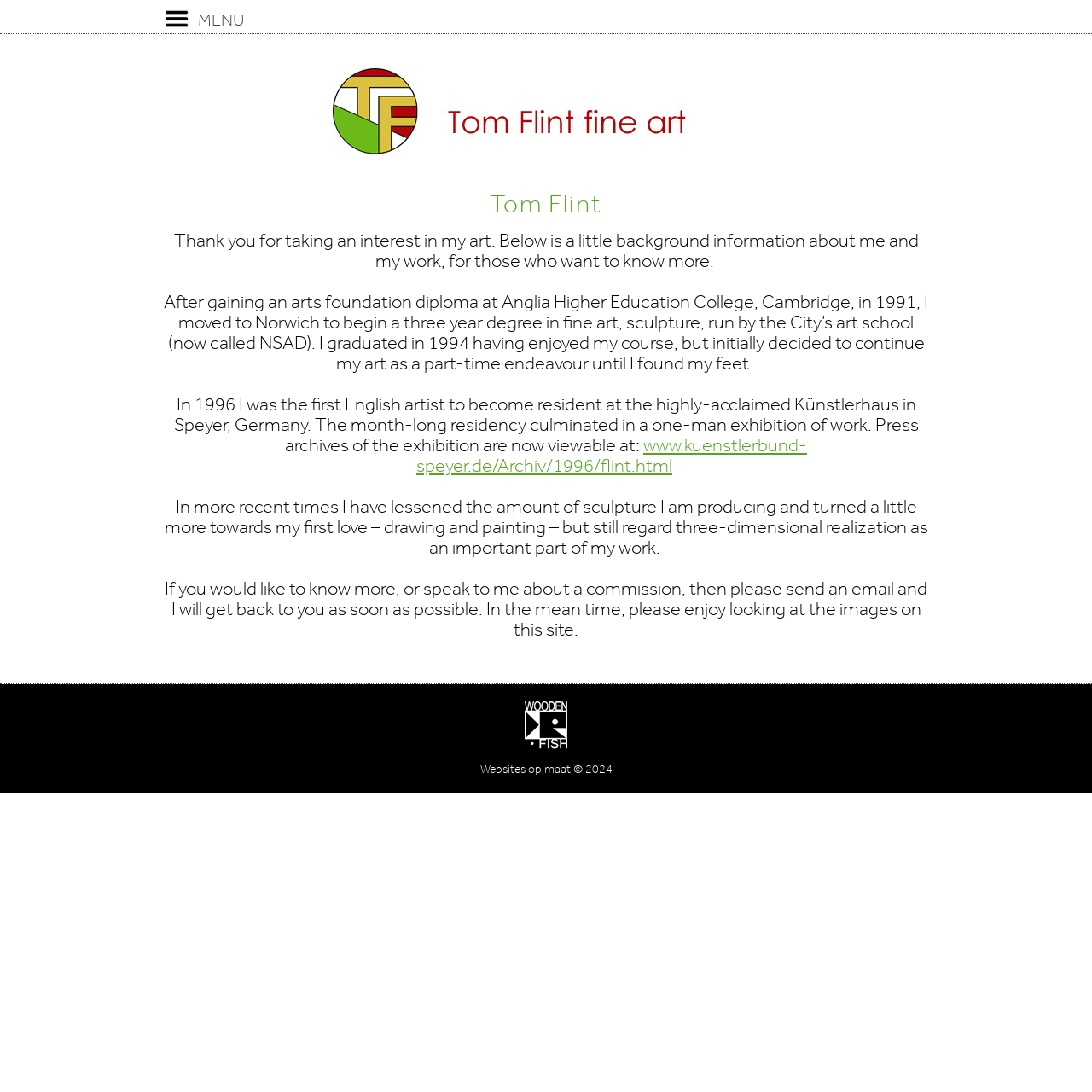Provide a thorough description of this webpage.

The webpage is about Thomas Flint, a fine art artist. At the top left corner, there is a small image. Next to it, there is a "MENU" text. Below the image, there is a large link that spans almost the entire width of the page, containing an image. 

On the left side of the page, there is a section about the artist, starting with the text "Tom Flint" followed by a brief introduction to his art and background. Below this introduction, there are three paragraphs of text that describe his education, art residency experience, and his shift in focus from sculpture to drawing and painting. 

In the bottom left corner, there is a call-to-action text encouraging visitors to contact the artist for commissions or inquiries. Below this, there is a footer section that spans the entire width of the page, containing a link to a website and a copyright notice, accompanied by a small image.